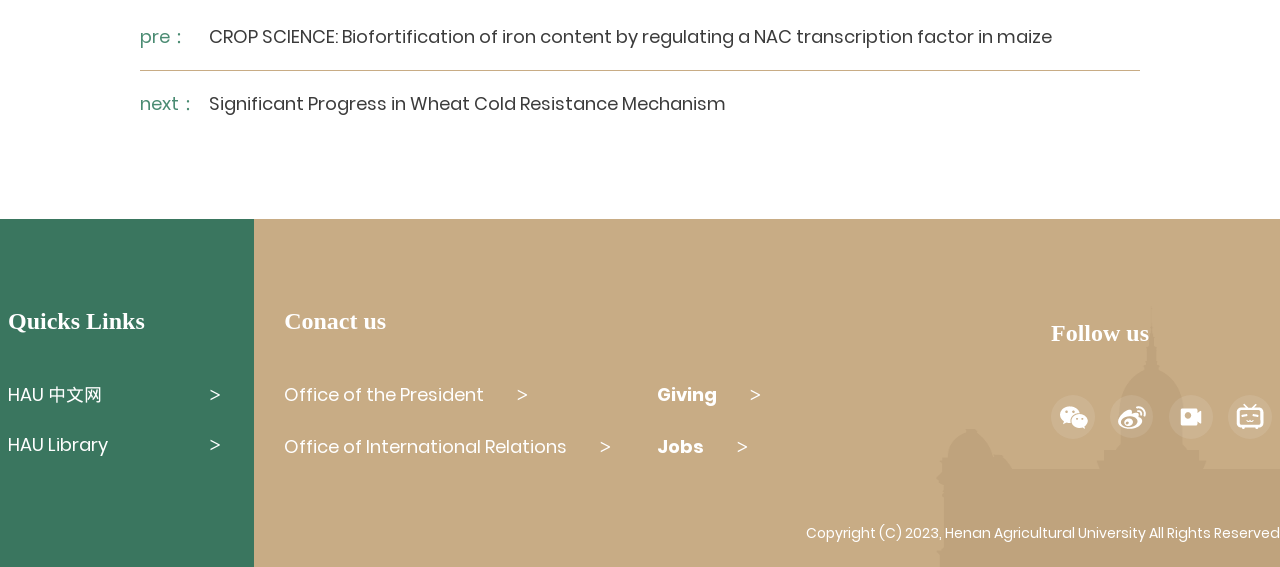Highlight the bounding box coordinates of the region I should click on to meet the following instruction: "Read about significant progress in wheat cold resistance mechanism".

[0.163, 0.16, 0.567, 0.204]